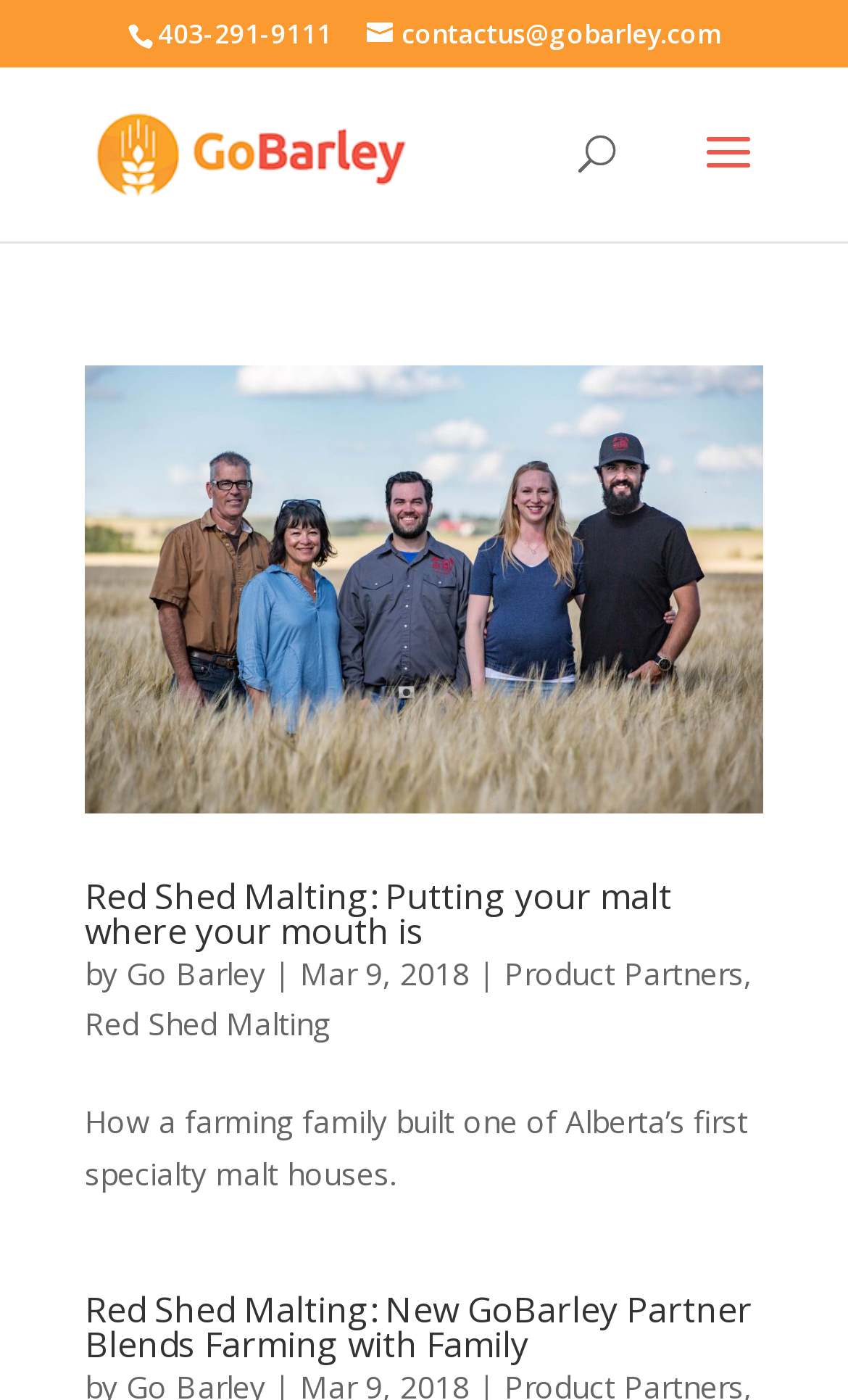Identify the bounding box coordinates of the element to click to follow this instruction: 'search for products'. Ensure the coordinates are four float values between 0 and 1, provided as [left, top, right, bottom].

[0.5, 0.048, 0.9, 0.05]